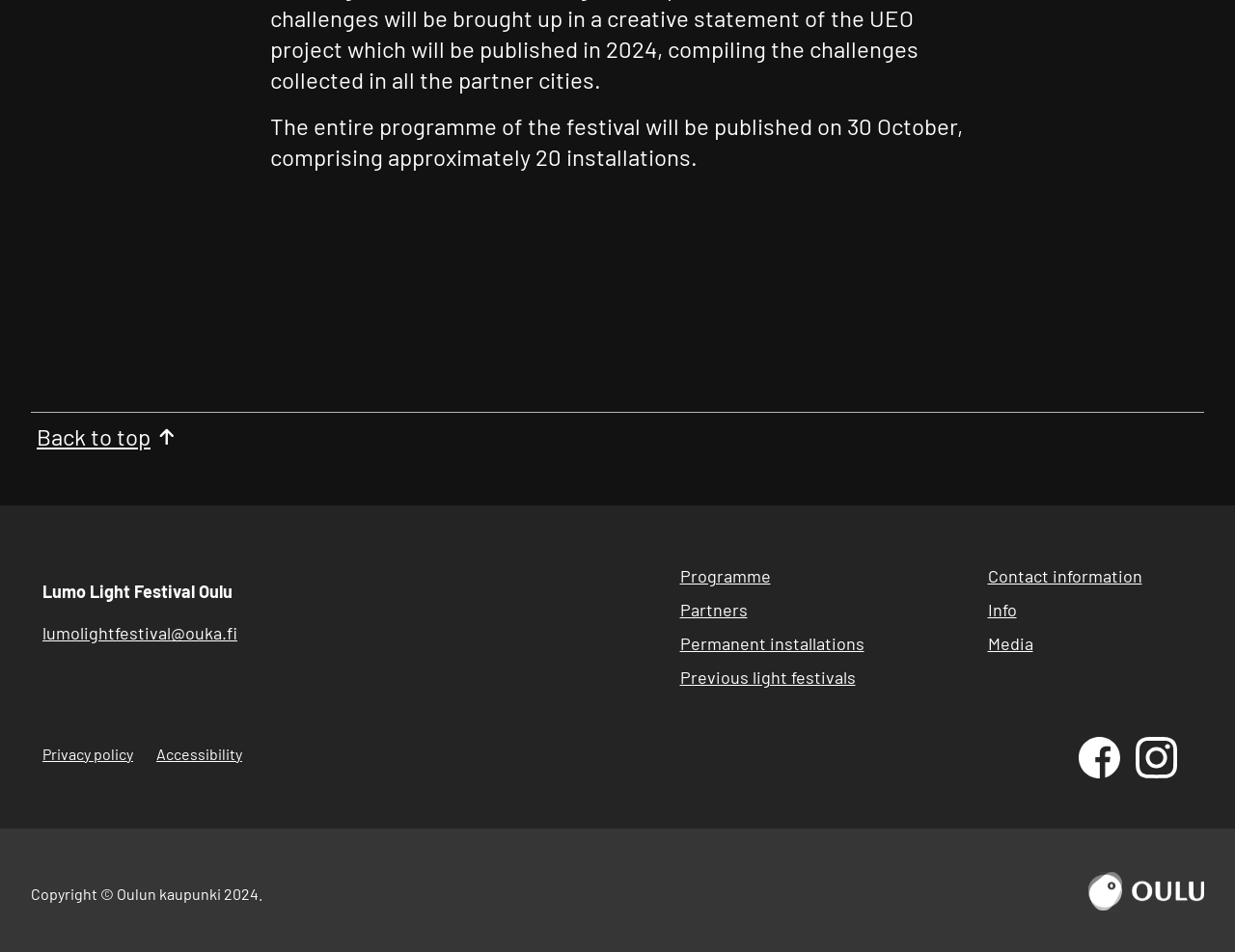Please identify the bounding box coordinates of the element I should click to complete this instruction: 'Check the contact information'. The coordinates should be given as four float numbers between 0 and 1, like this: [left, top, right, bottom].

None